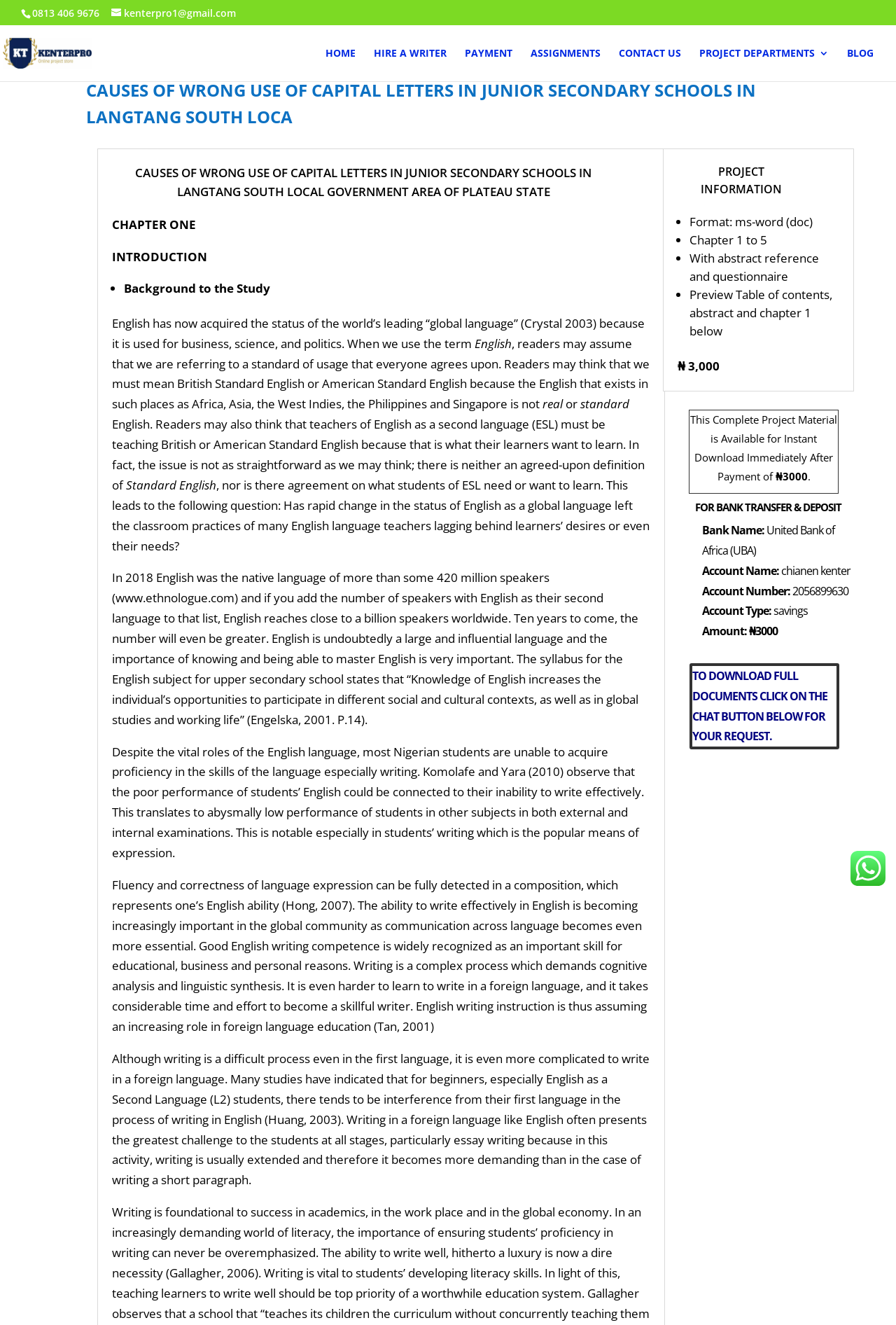Offer an extensive depiction of the webpage and its key elements.

This webpage appears to be a project topic on education and research materials, specifically focusing on the causes of wrong use of capital letters in junior secondary schools in Langtang South Local Government Area of Plateau State. 

At the top of the page, there is a phone number and an email address. Below that, there are several links to different sections of the website, including "Home", "Hire a Writer", "Payment", "Assignments", "Contact Us", "Project Departments", and "Blog". 

The main content of the page is divided into several sections. The first section has a heading that matches the title of the webpage. Below that, there are several paragraphs of text discussing the importance of English language, the challenges of teaching English as a second language, and the significance of writing skills. 

The next section is labeled "PROJECT INFORMATION" and provides details about the project, including the format, chapter structure, and price. There are also several bullet points listing the features of the project. 

Further down the page, there is a section with payment information, including bank transfer and deposit details. This section includes the account name, number, and type, as well as the amount to be paid. 

Finally, there is a call to action to download the full document by clicking on a chat button. At the very bottom of the page, there is a small image.